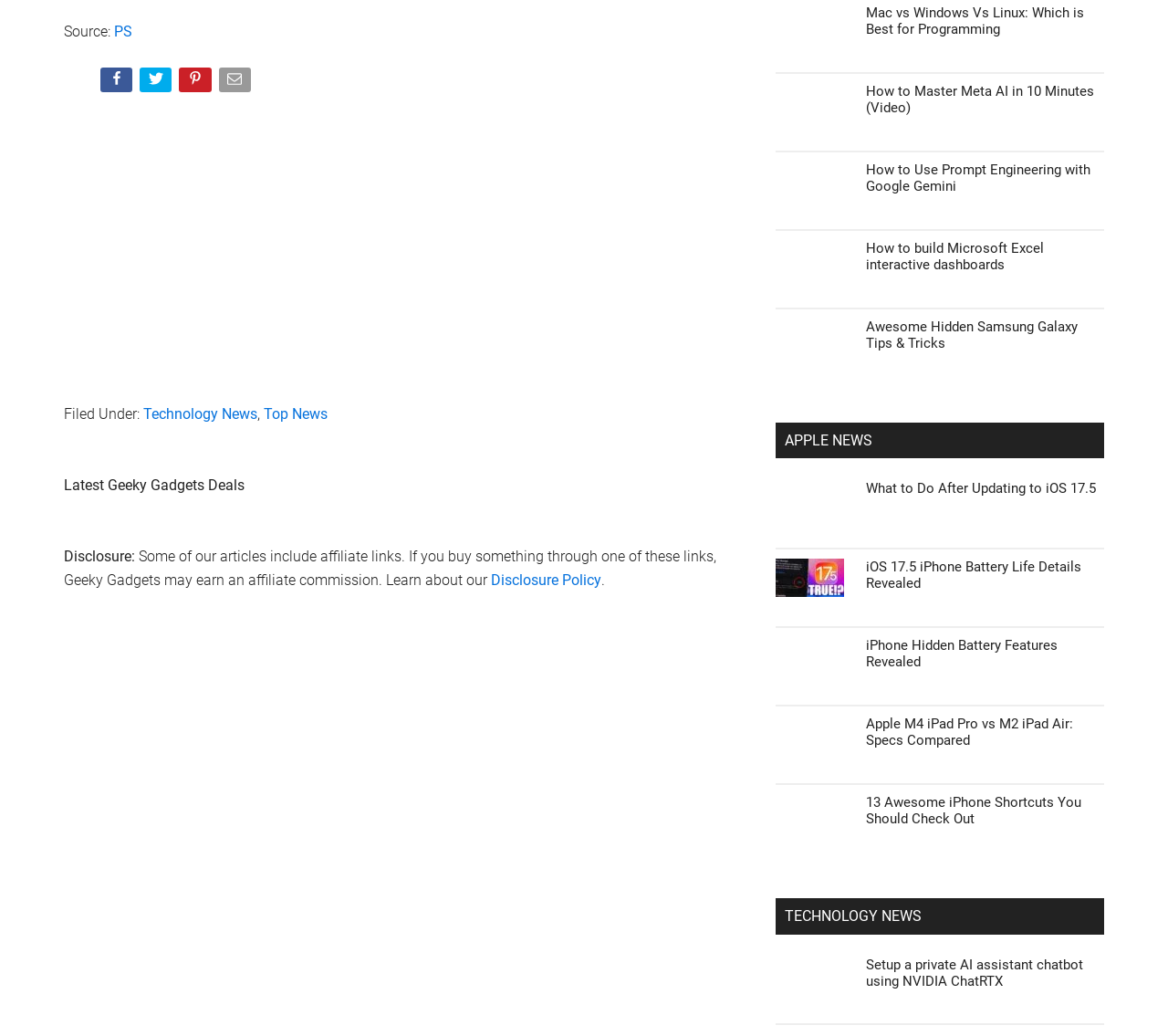Use a single word or phrase to answer the question: 
What is the disclosure policy of Geeky Gadgets?

Learn about our Disclosure Policy